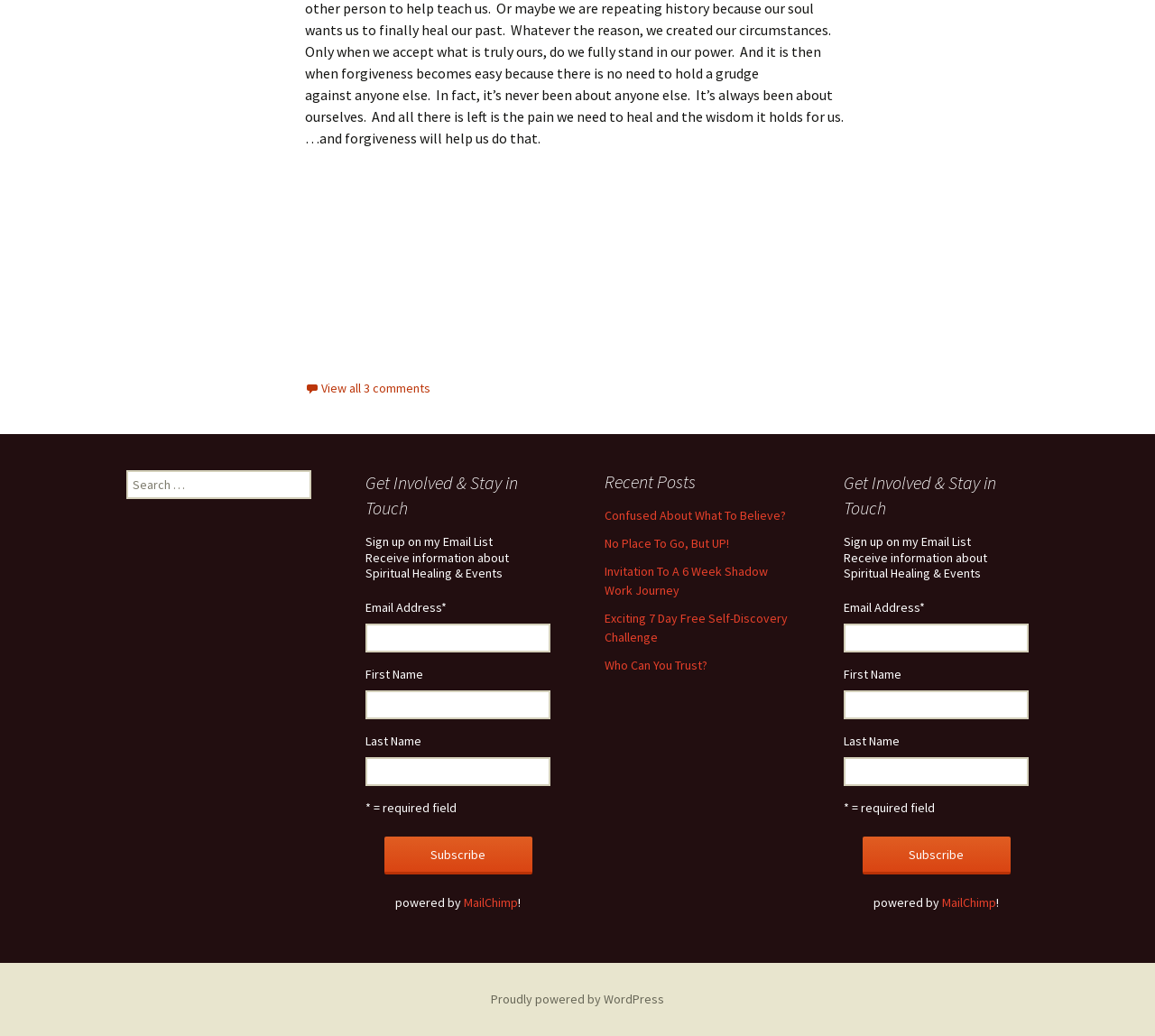Please provide the bounding box coordinates for the element that needs to be clicked to perform the following instruction: "Read recent posts". The coordinates should be given as four float numbers between 0 and 1, i.e., [left, top, right, bottom].

[0.523, 0.485, 0.684, 0.656]